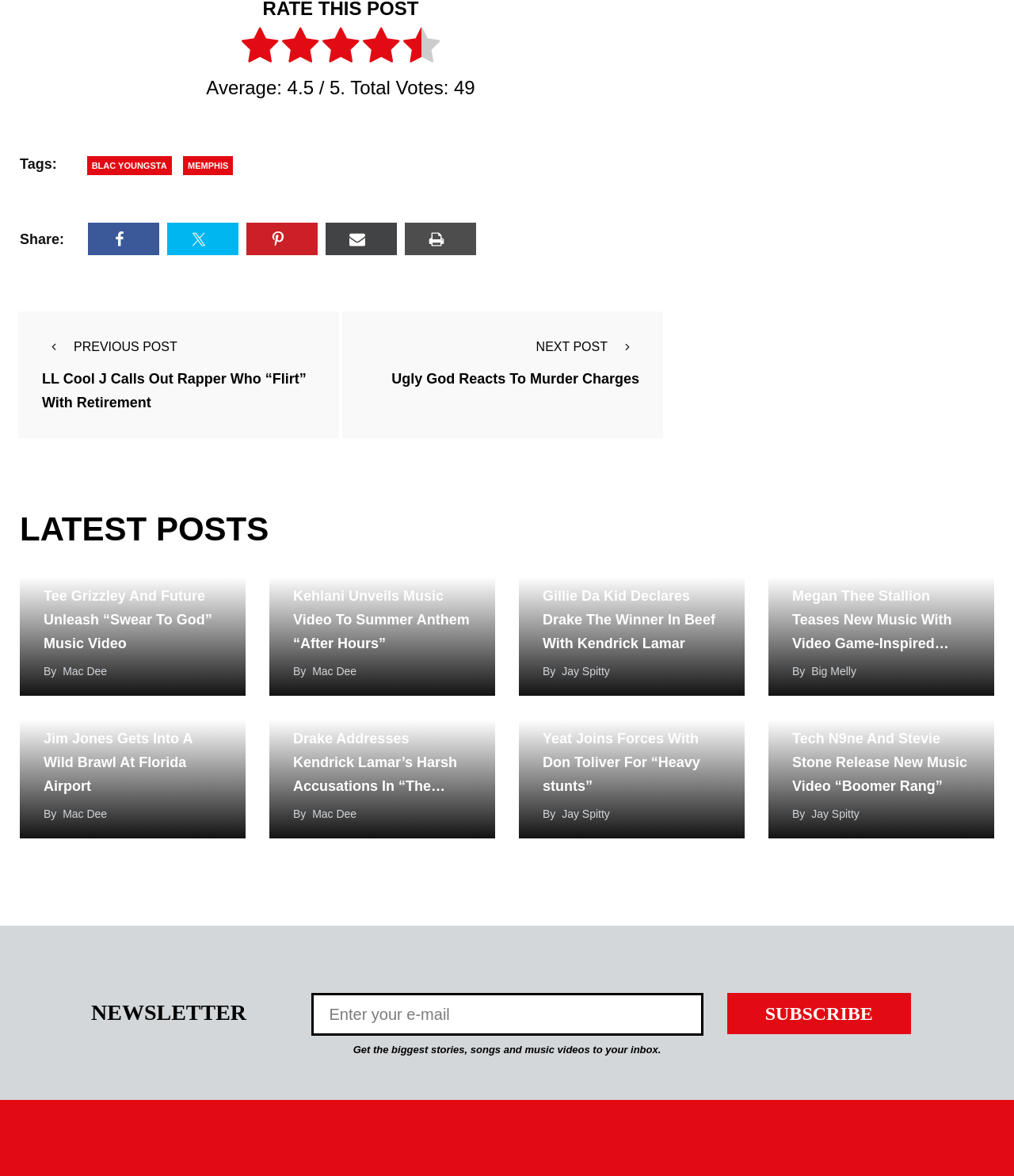Please determine the bounding box coordinates of the clickable area required to carry out the following instruction: "Click on the 'Share on Facebook' link". The coordinates must be four float numbers between 0 and 1, represented as [left, top, right, bottom].

[0.087, 0.189, 0.157, 0.217]